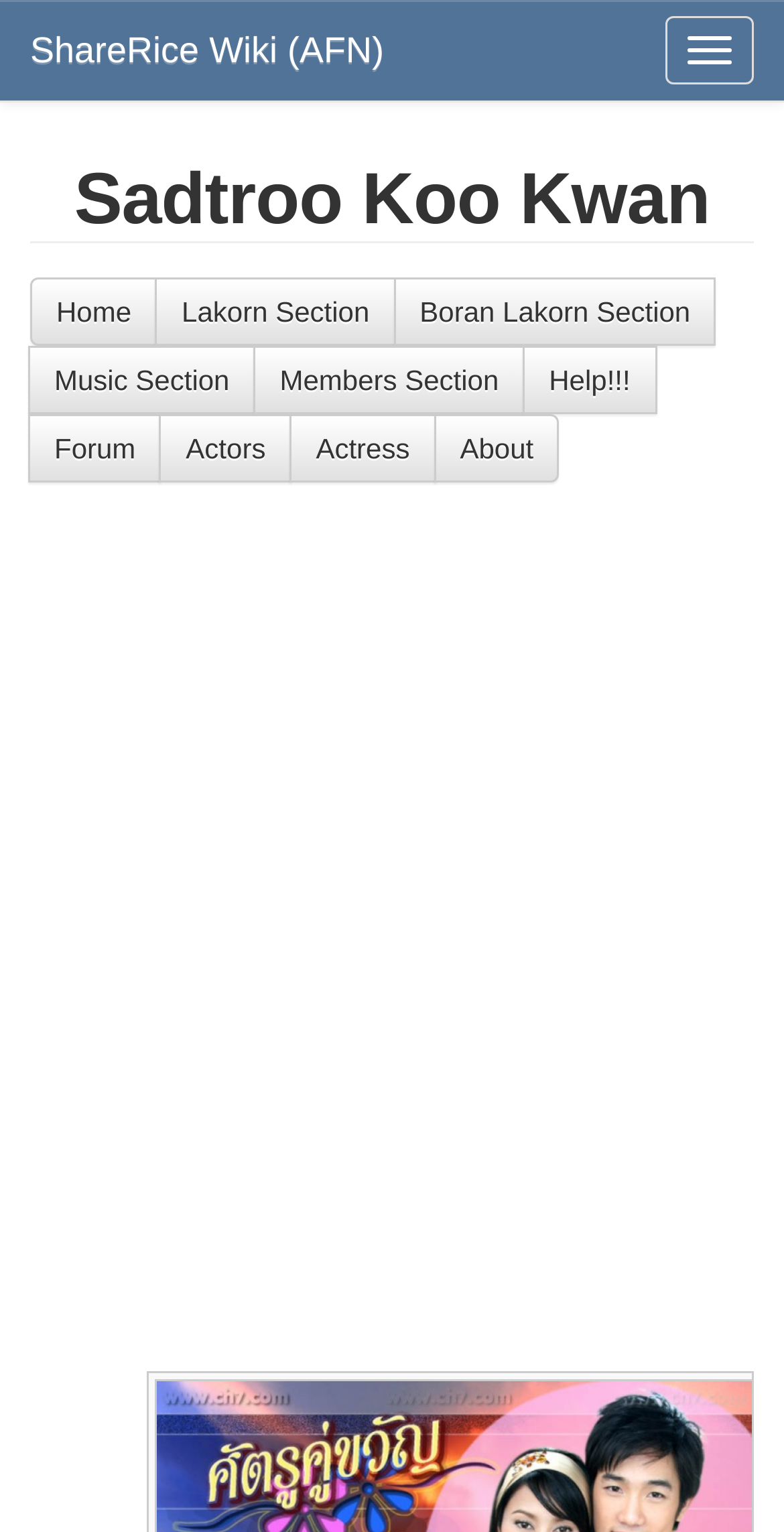How many sections are available in the Lakorn category?
Look at the image and construct a detailed response to the question.

The Lakorn category has two sections, 'Lakorn Section' and 'Boran Lakorn Section', which can be found in the links with the corresponding text.